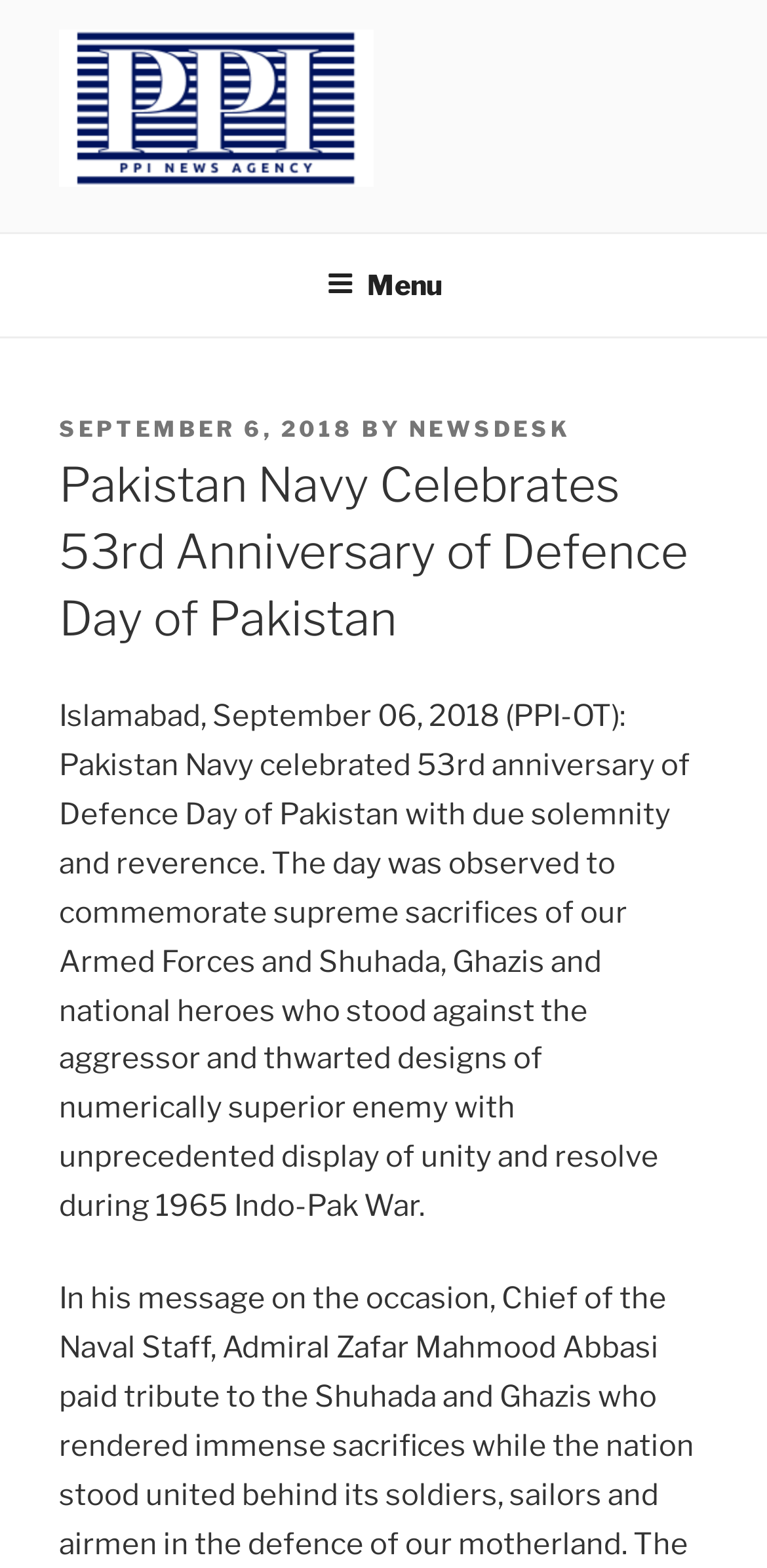Explain the features and main sections of the webpage comprehensively.

The webpage is about Pakistan Navy celebrating the 53rd anniversary of Defence Day of Pakistan. At the top-left corner, there is a link to "PPI News Agency" accompanied by an image with the same name. Next to it, there is a link to "PPI NEWS AGENCY" and a static text "Pakistan Press International". 

Below these elements, there is a navigation menu labeled "Top Menu" that spans the entire width of the page. Within this menu, there is a button labeled "Menu" that, when expanded, reveals a header section. 

In the header section, there is a static text "POSTED ON" followed by a link to the date "SEPTEMBER 6, 2018" and a time element. Next to it, there is a static text "BY" and a link to "NEWSDESK". 

Below the header section, there is a heading that reads "Pakistan Navy Celebrates 53rd Anniversary of Defence Day of Pakistan". 

Following the heading, there is a long paragraph of text that describes the event, stating that Pakistan Navy celebrated the 53rd anniversary of Defence Day with solemnity and reverence, commemorating the sacrifices of the Armed Forces and national heroes during the 1965 Indo-Pak War.